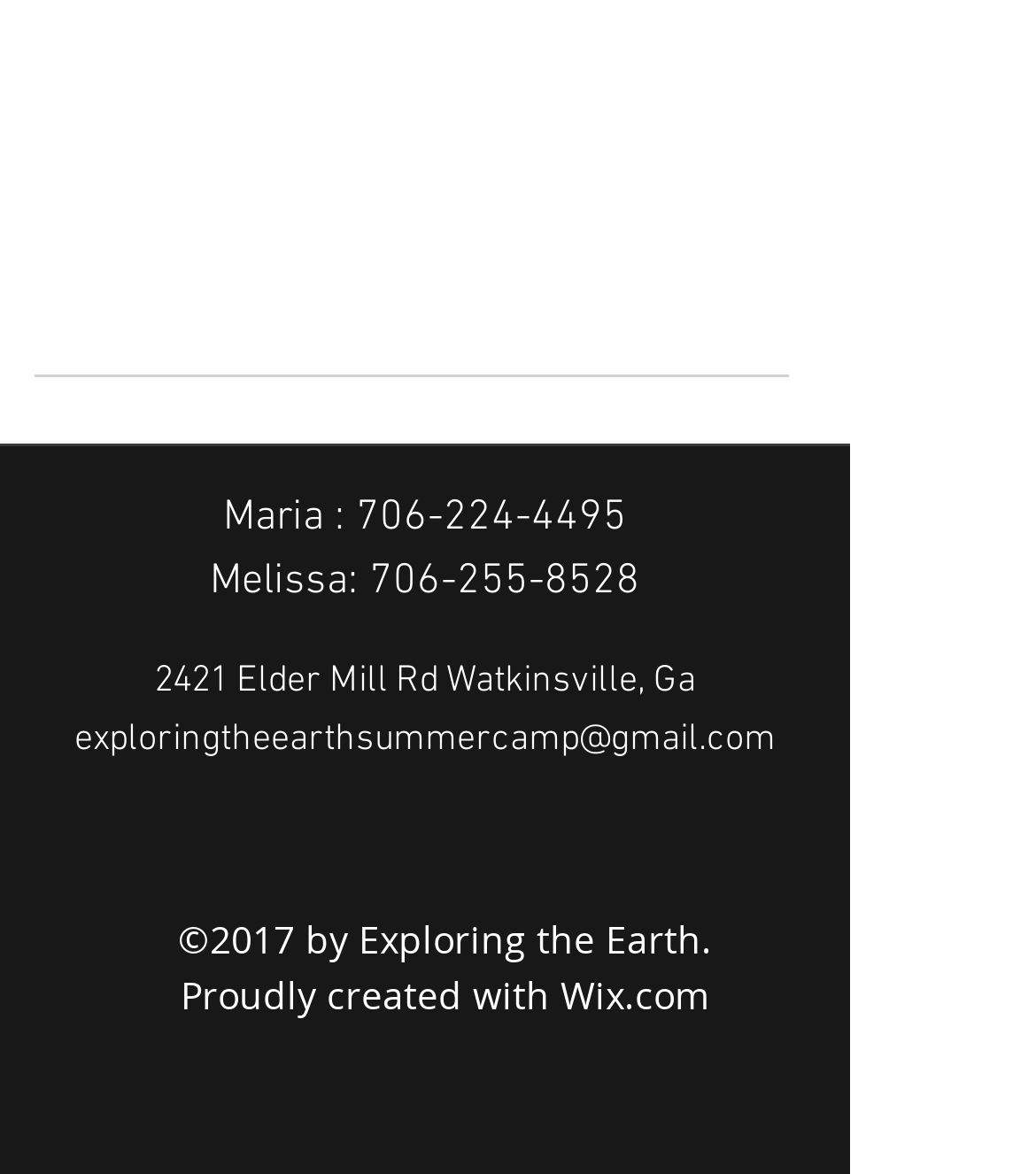What is the name of the social media platform linked?
Using the image as a reference, answer with just one word or a short phrase.

facebook